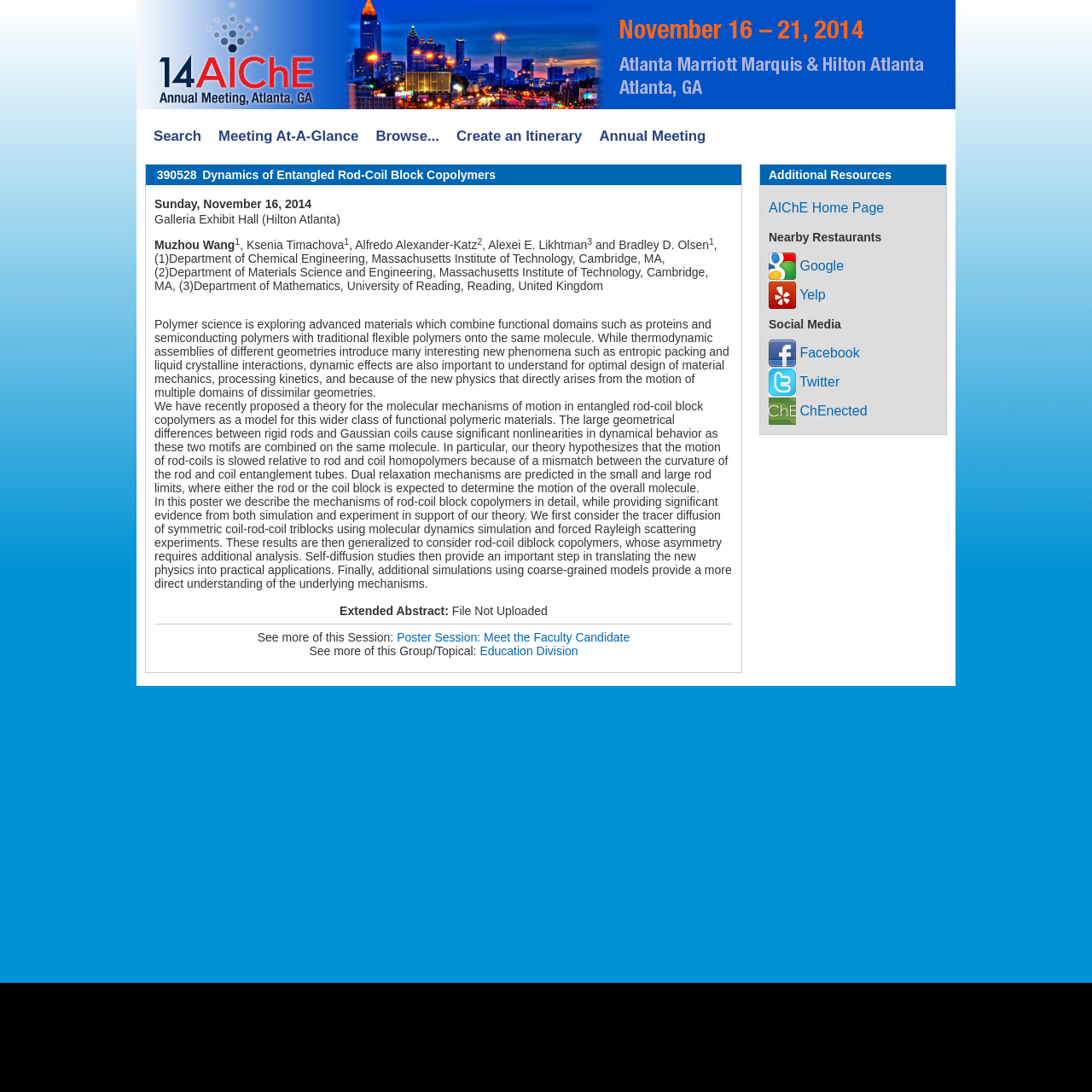Identify the bounding box coordinates for the element you need to click to achieve the following task: "Read about Canine Infectious Respiratory Disease Complex". Provide the bounding box coordinates as four float numbers between 0 and 1, in the form [left, top, right, bottom].

None